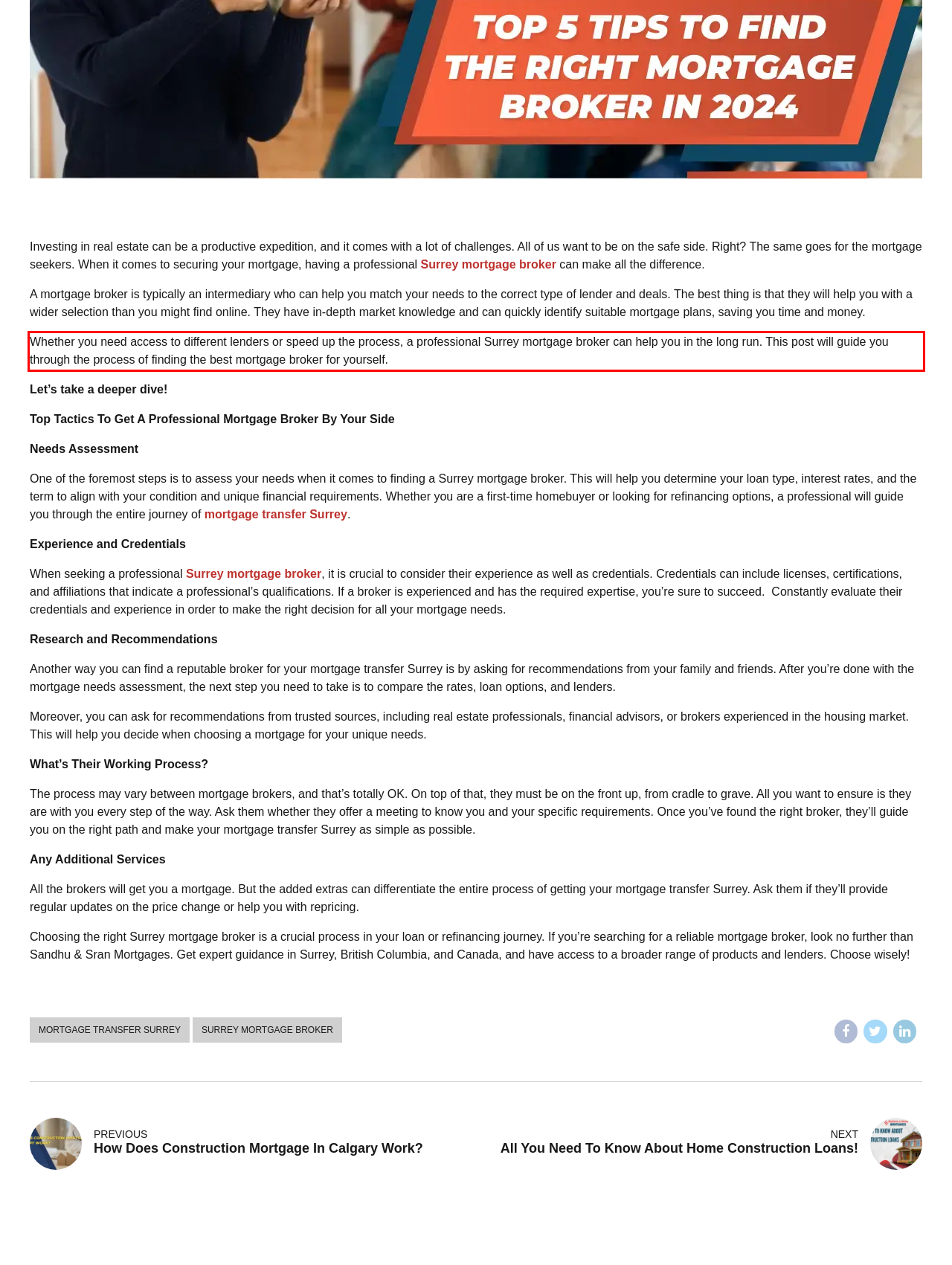Look at the provided screenshot of the webpage and perform OCR on the text within the red bounding box.

Whether you need access to different lenders or speed up the process, a professional Surrey mortgage broker can help you in the long run. This post will guide you through the process of finding the best mortgage broker for yourself.